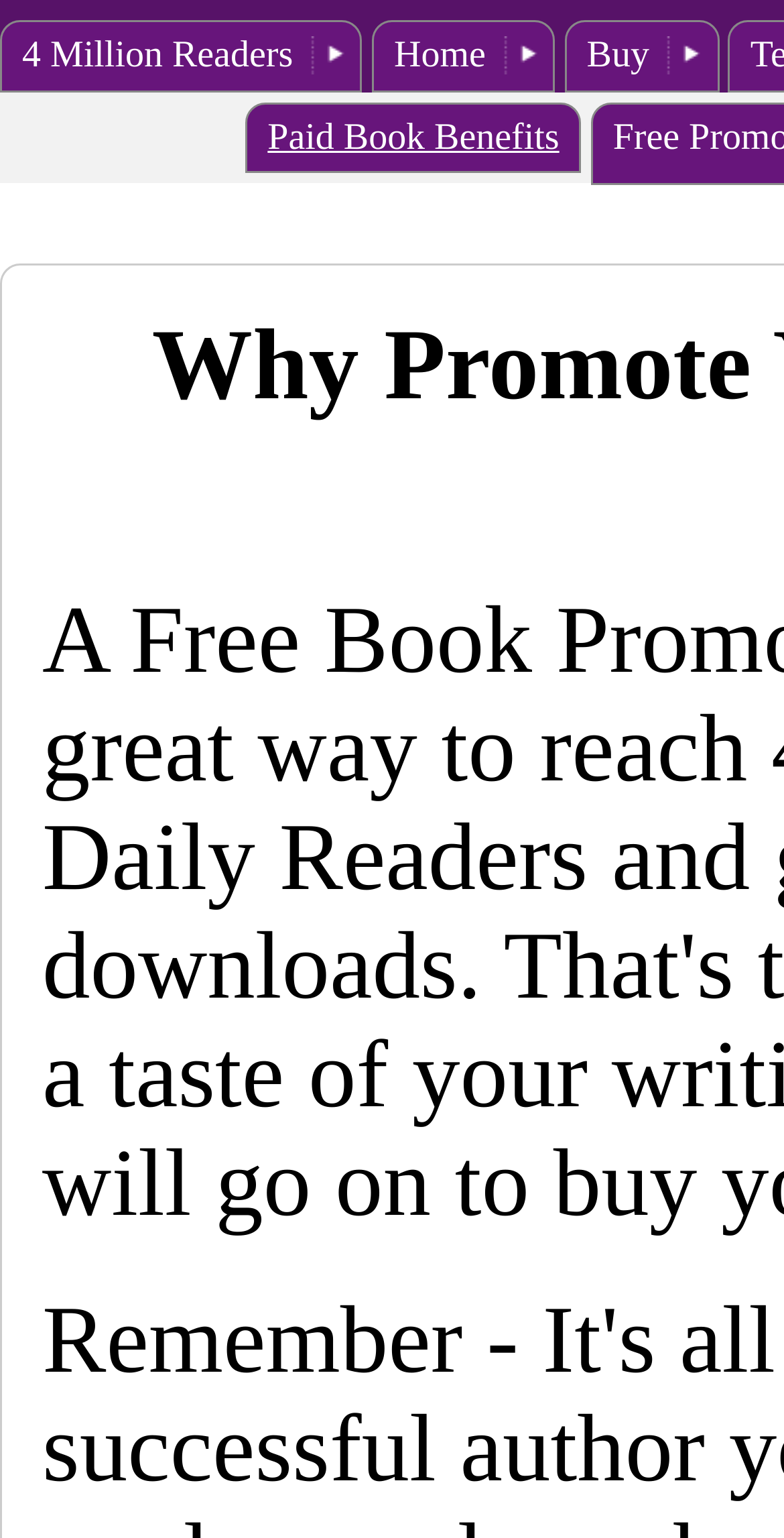Mark the bounding box of the element that matches the following description: "Paid Book Benefits".

[0.313, 0.067, 0.742, 0.112]